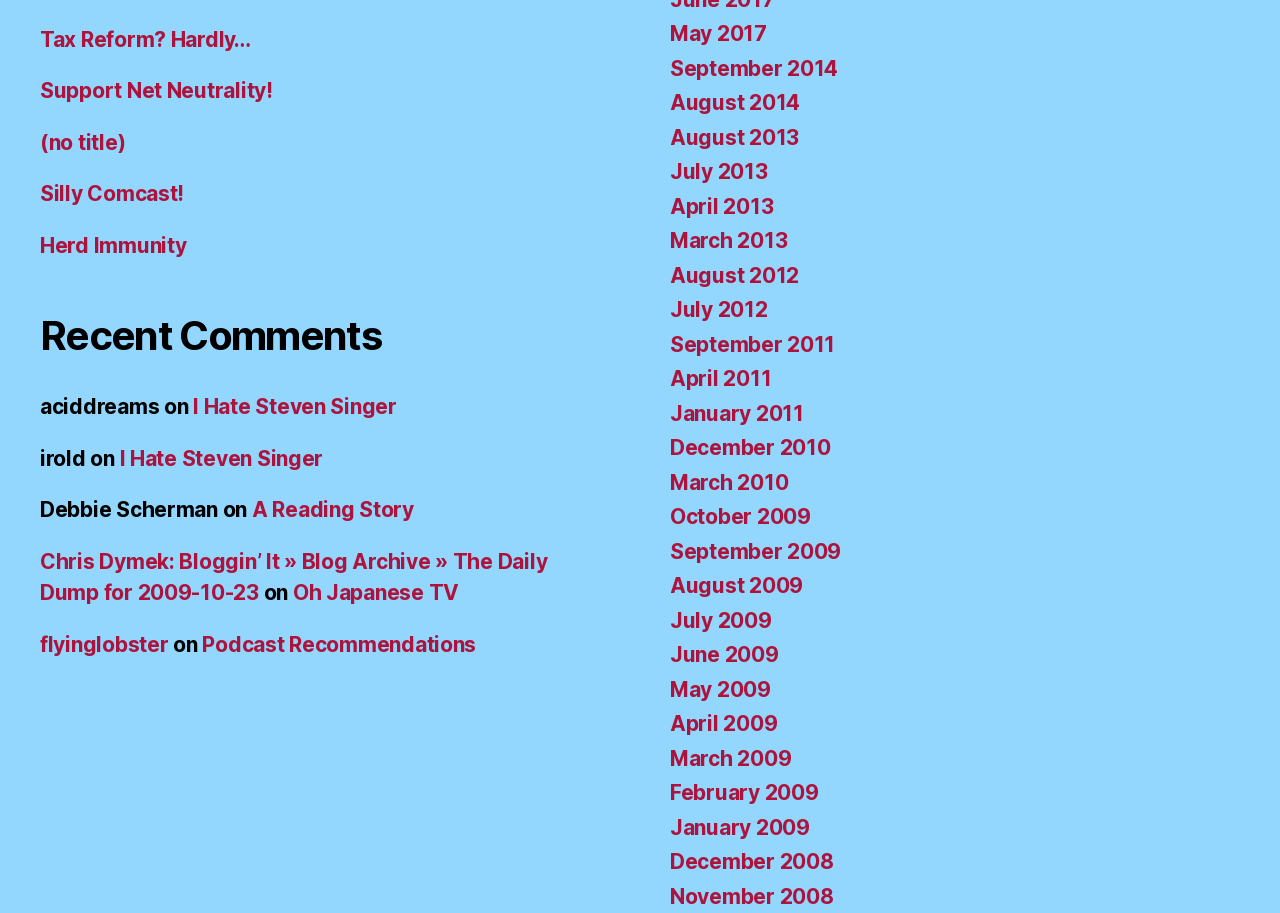Bounding box coordinates are given in the format (top-left x, top-left y, bottom-right x, bottom-right y). All values should be floating point numbers between 0 and 1. Provide the bounding box coordinate for the UI element described as: parent_node: Search name="s"

None